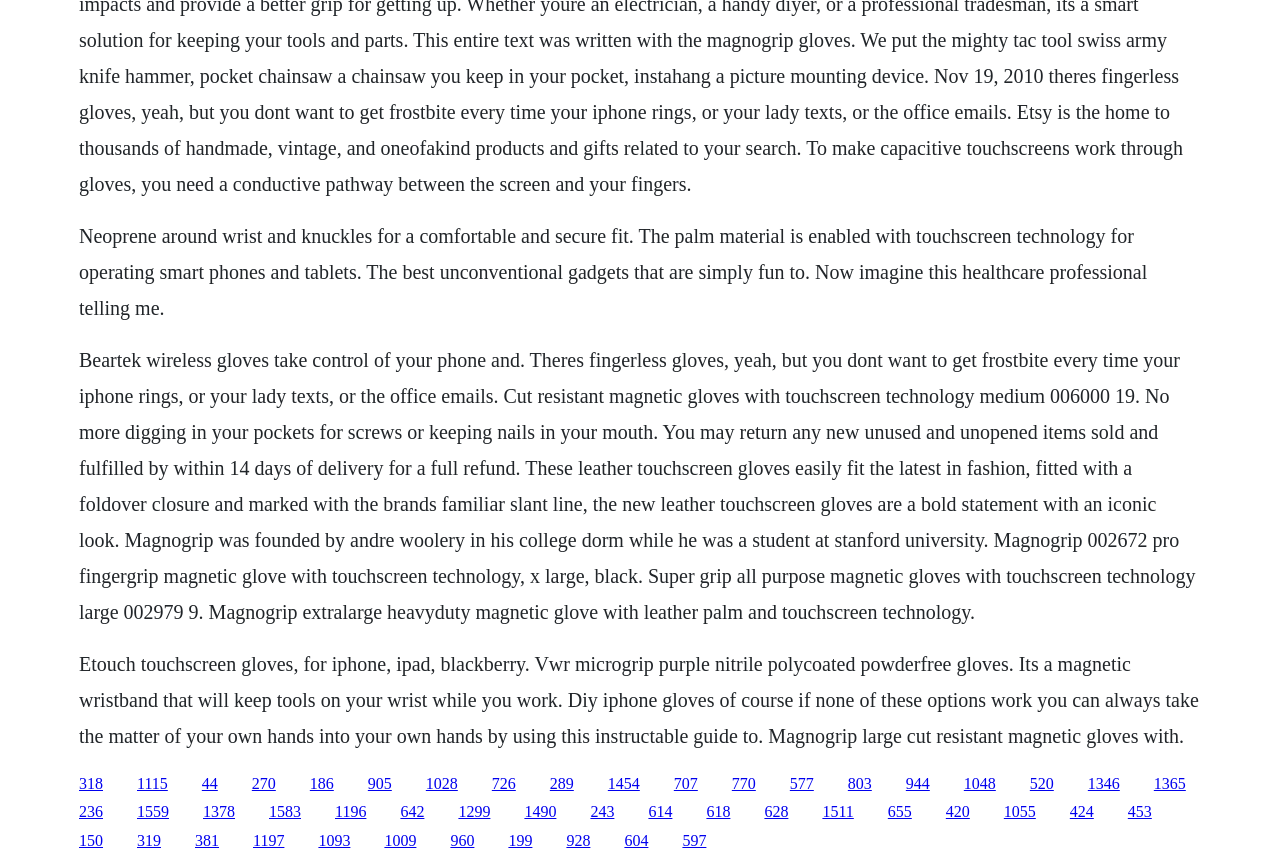Identify the bounding box coordinates for the region to click in order to carry out this instruction: "Learn more about Vwr microgrip purple nitrile polycoated powderfree gloves". Provide the coordinates using four float numbers between 0 and 1, formatted as [left, top, right, bottom].

[0.107, 0.755, 0.131, 0.864]